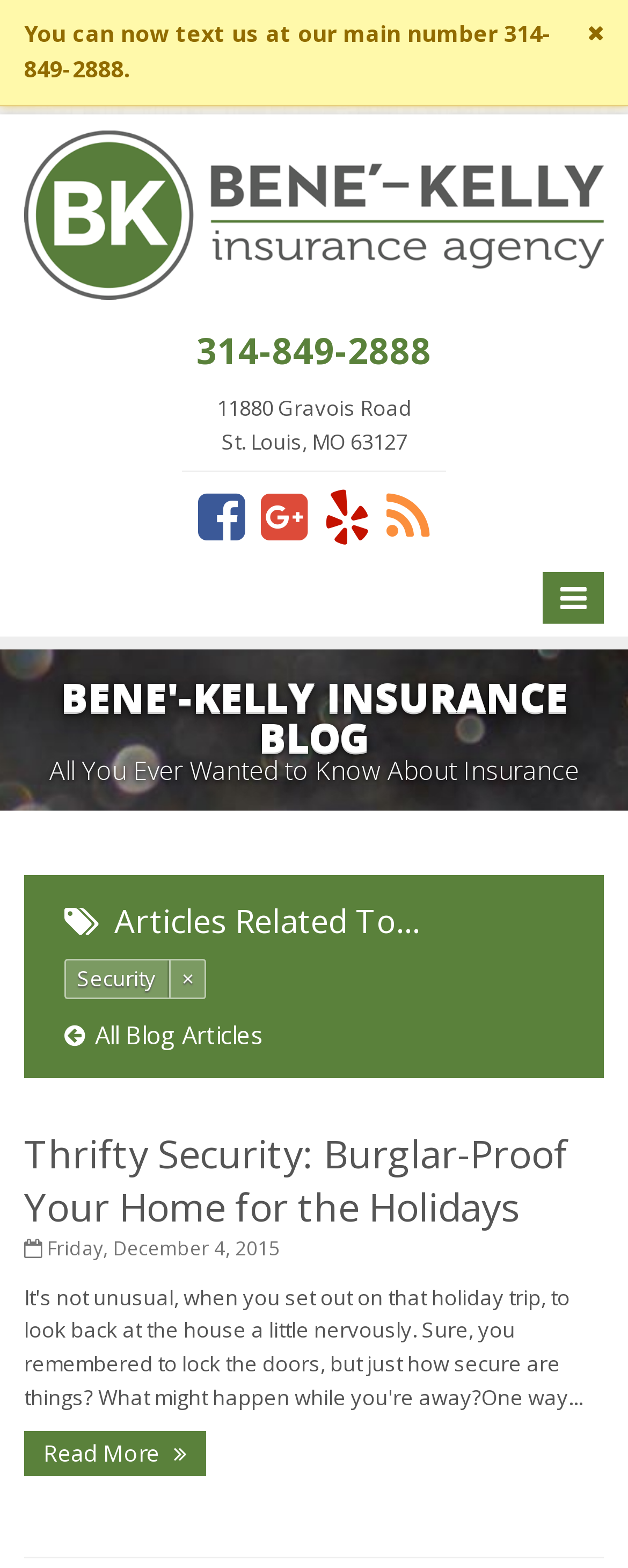Determine the bounding box coordinates for the area that should be clicked to carry out the following instruction: "Visit Bene'-Kelly Insurance homepage".

[0.038, 0.126, 0.962, 0.145]